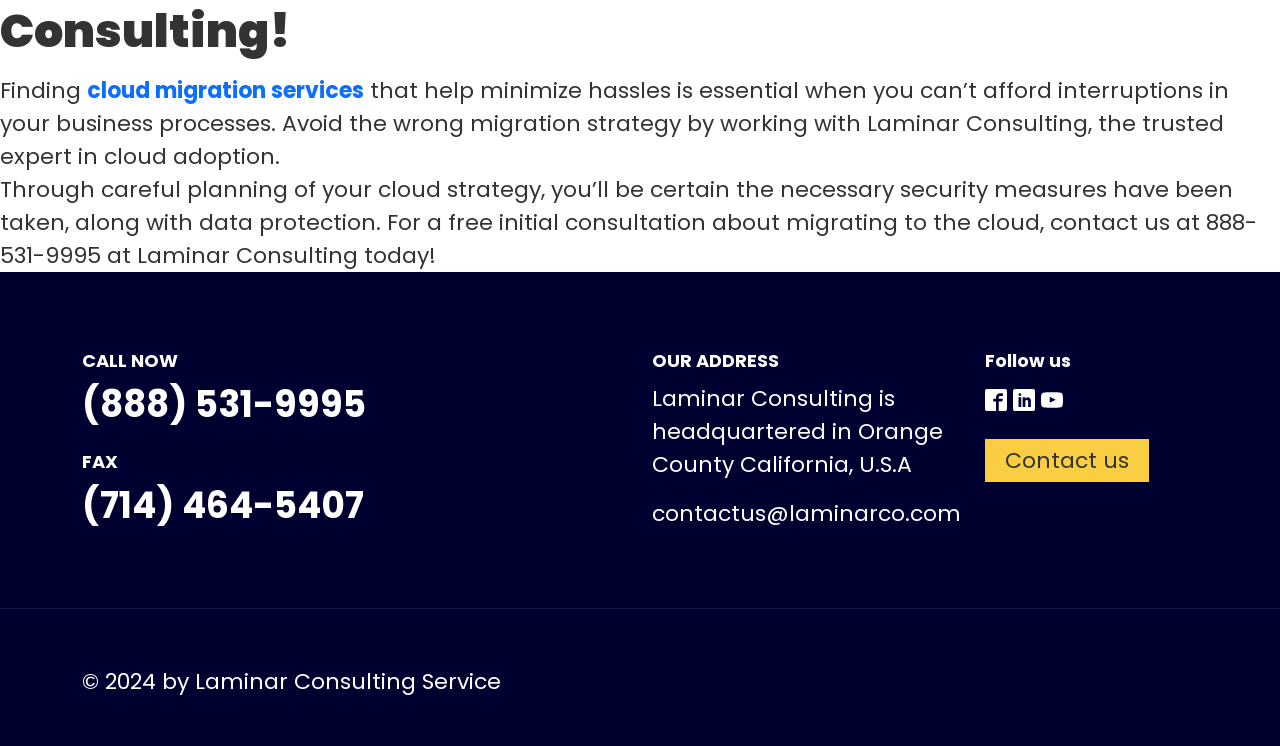Examine the screenshot and answer the question in as much detail as possible: What is the company's phone number?

The phone number can be found in the contact information section, where it is listed as '(888) 531-9995'.